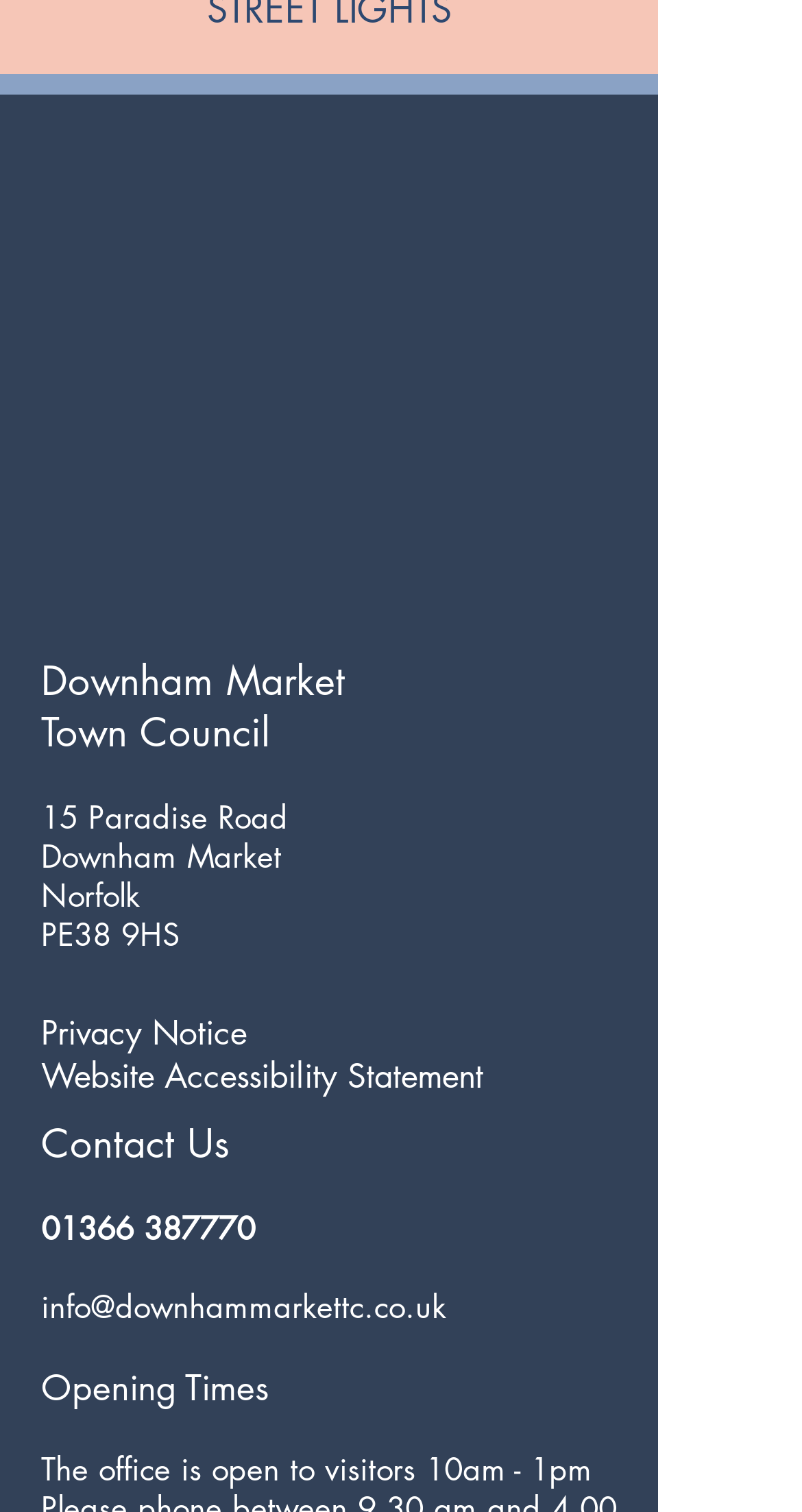Please find the bounding box for the UI element described by: "Website Accessibility Statement".

[0.051, 0.698, 0.603, 0.727]